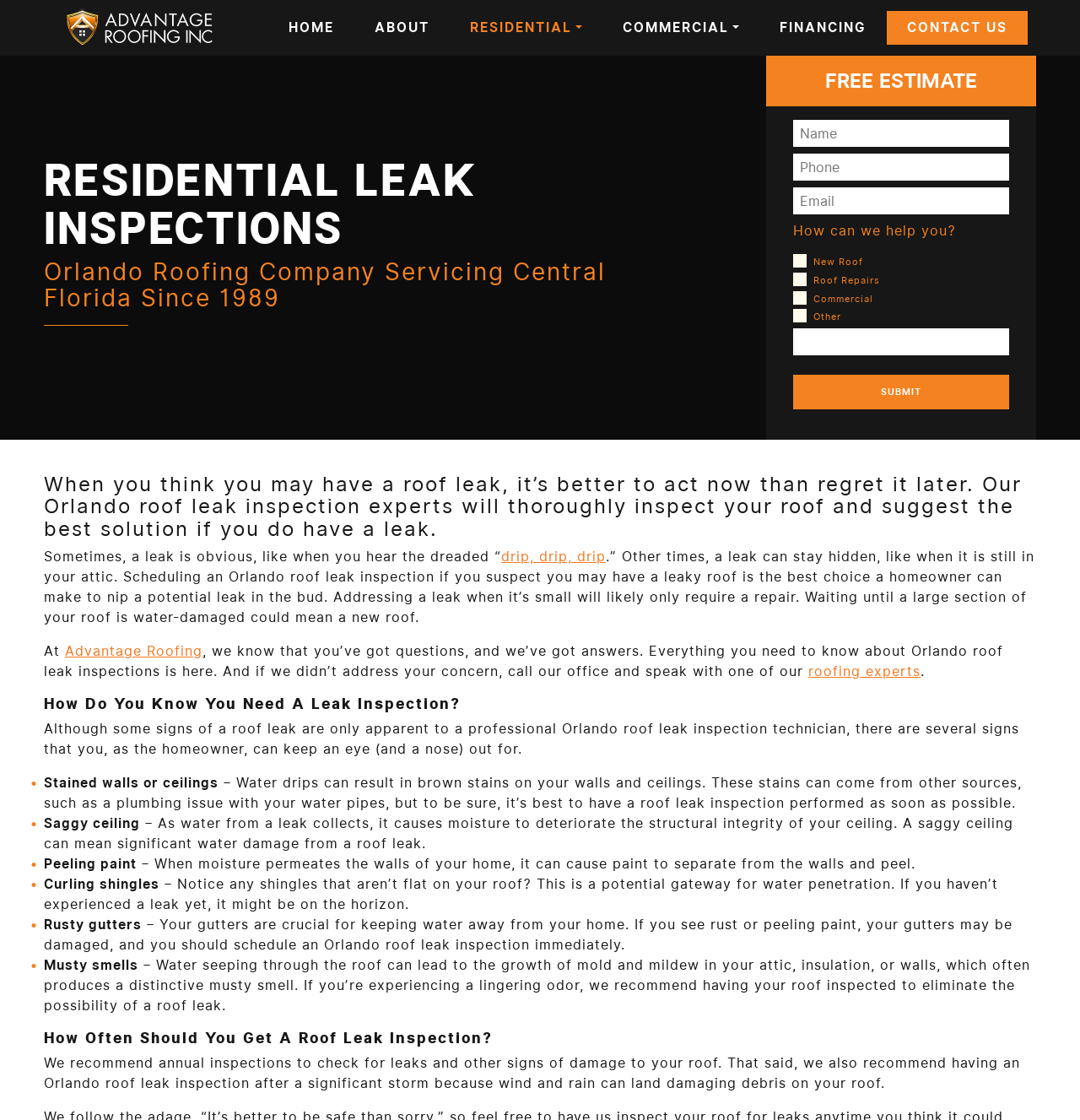Please mark the bounding box coordinates of the area that should be clicked to carry out the instruction: "Contact 'Advantage Roofing'".

[0.06, 0.574, 0.188, 0.589]